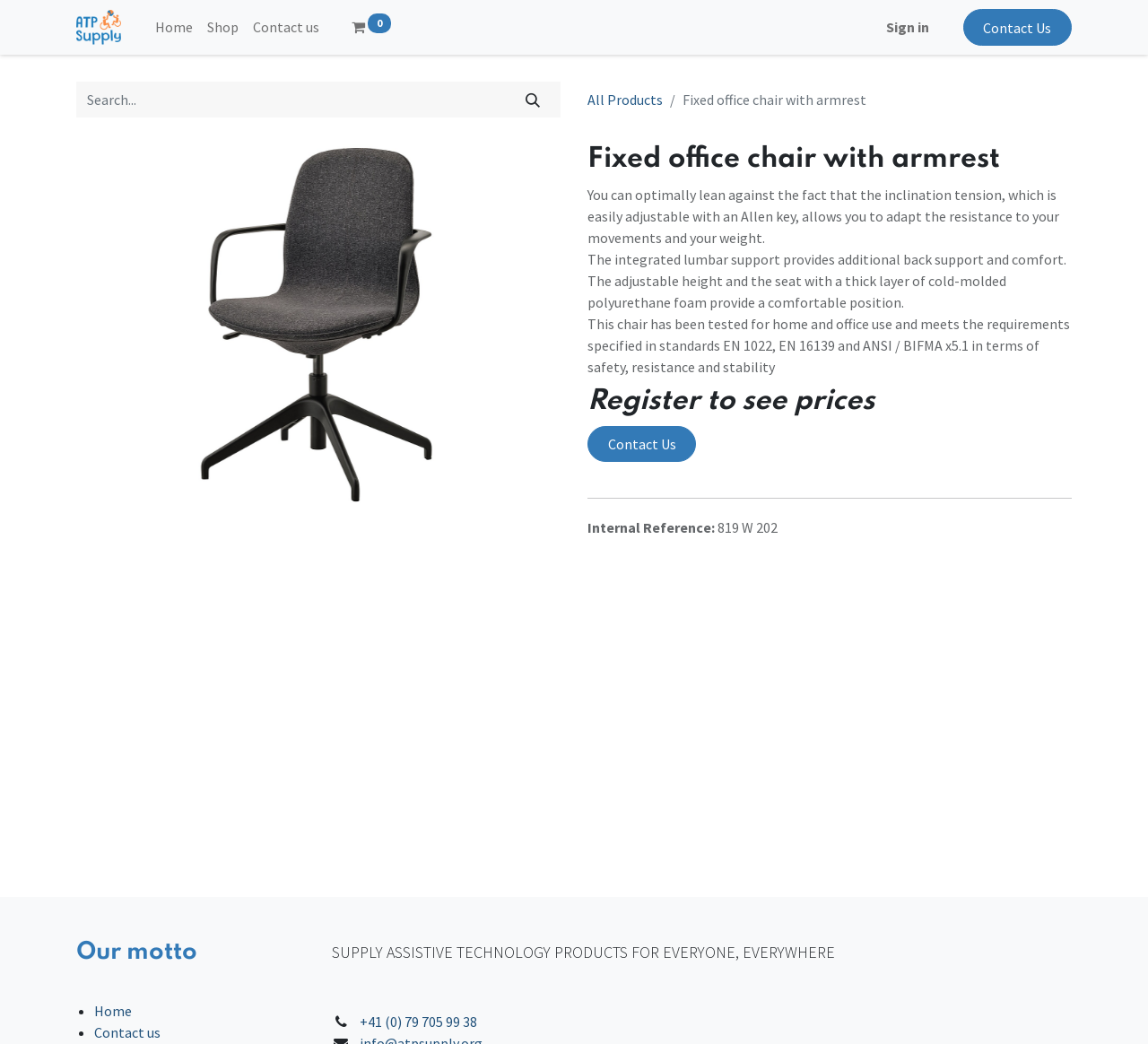What is the orientation of the menu?
Look at the screenshot and respond with one word or a short phrase.

Vertical